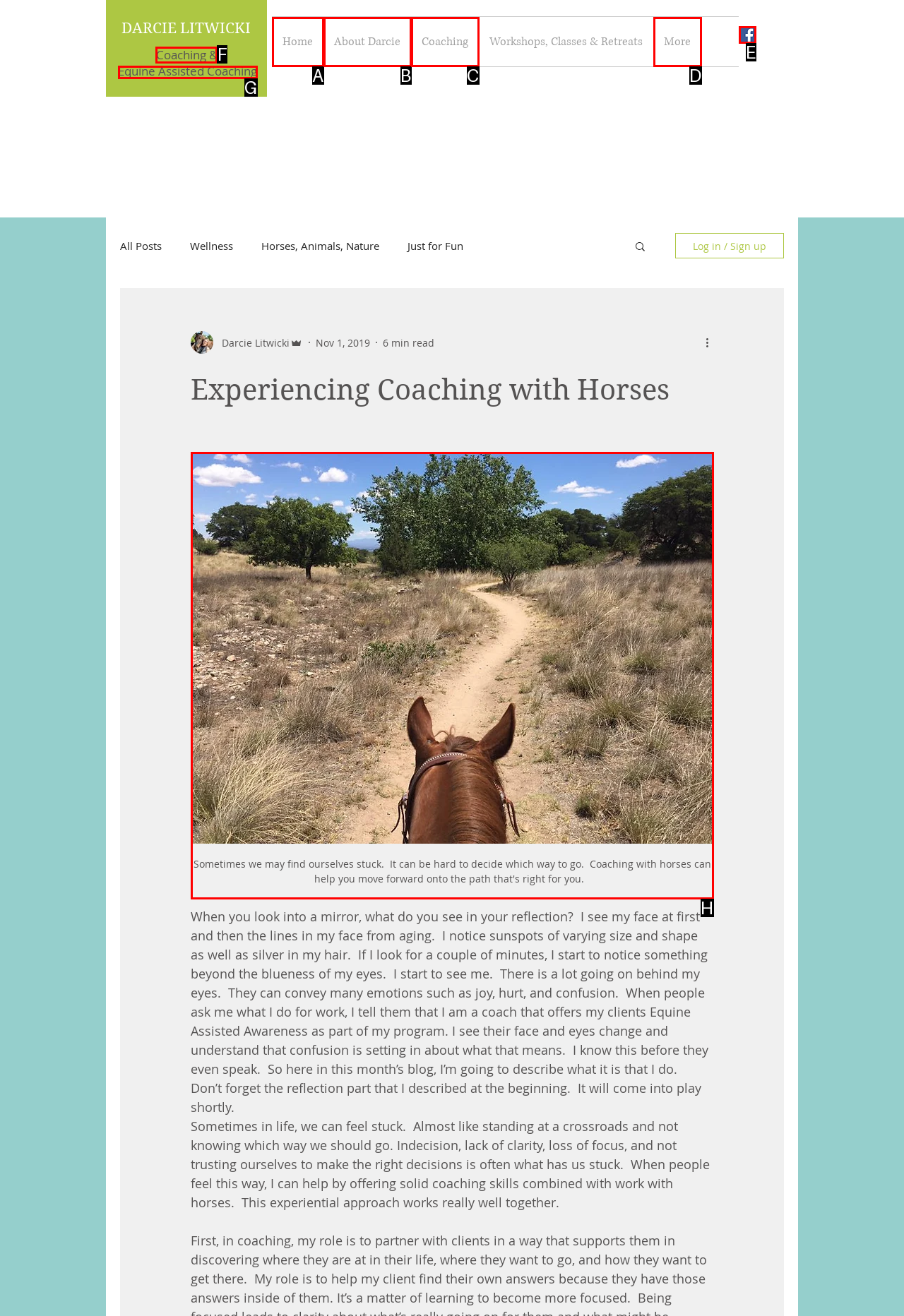Select the option that matches the description: About Darcie. Answer with the letter of the correct option directly.

B